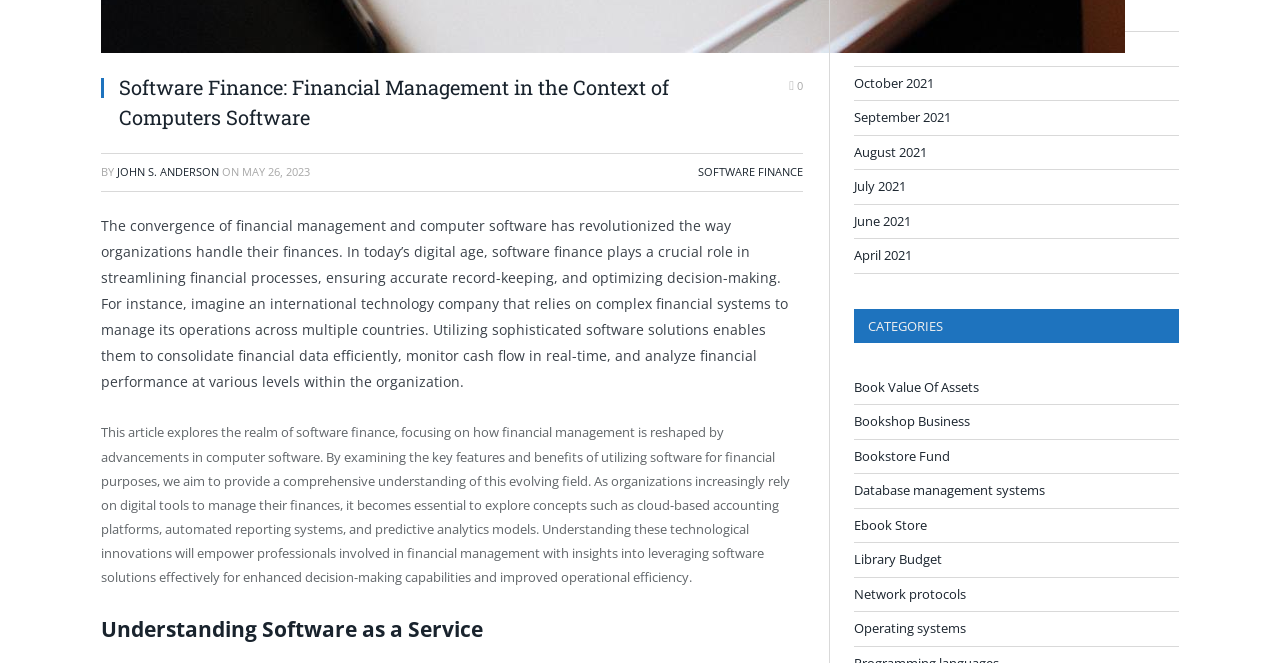What is the main theme of the section starting with 'Understanding Software as a Service'?
Please use the image to provide an in-depth answer to the question.

The main theme of the section starting with 'Understanding Software as a Service' can be determined by reading the heading and the surrounding text, which indicates that it is still related to the topic of software finance and its applications.